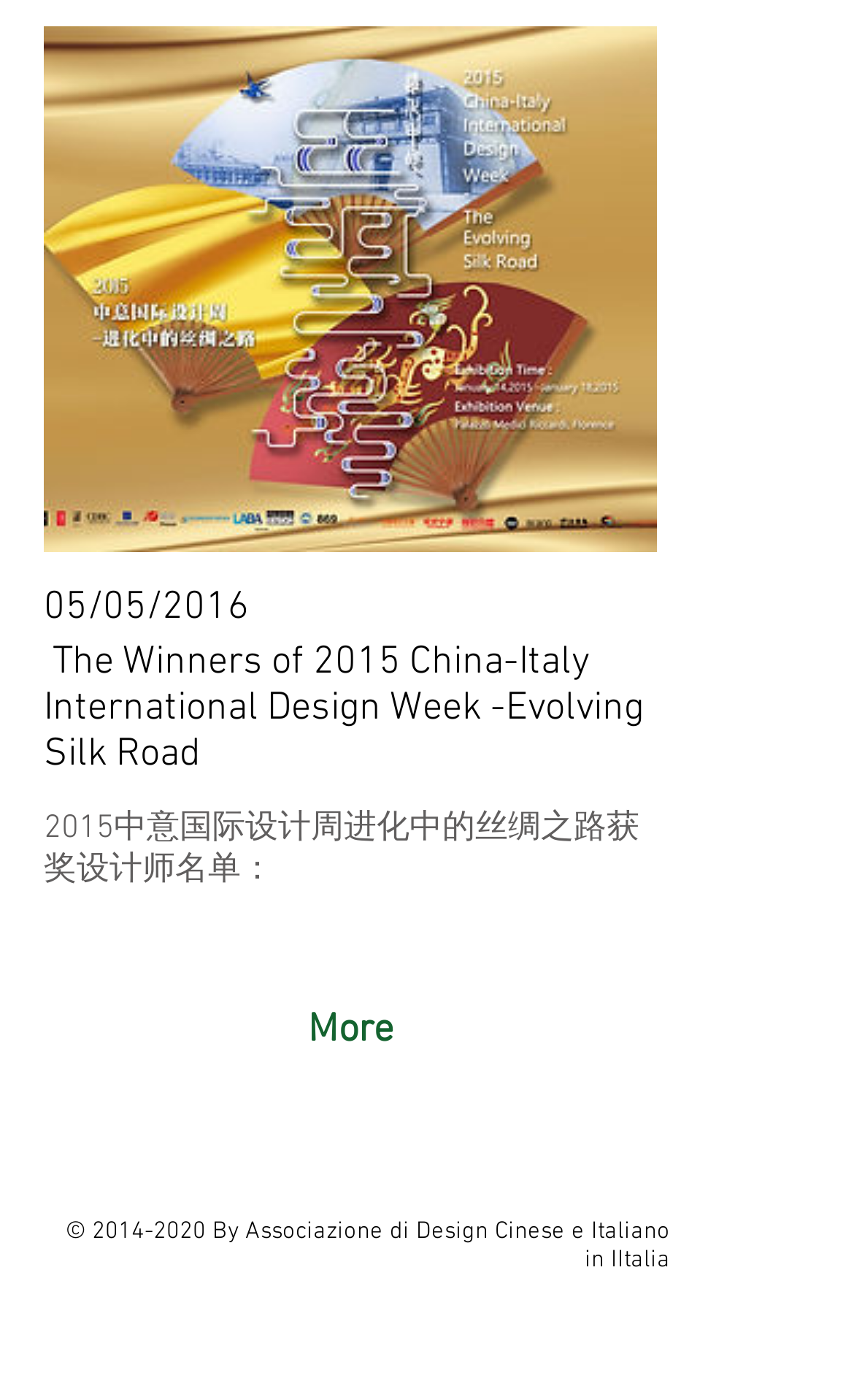What is the date mentioned on the webpage?
Refer to the image and provide a detailed answer to the question.

The date is mentioned in the StaticText element with the text '05/05/2016' and bounding box coordinates [0.051, 0.418, 0.292, 0.451].